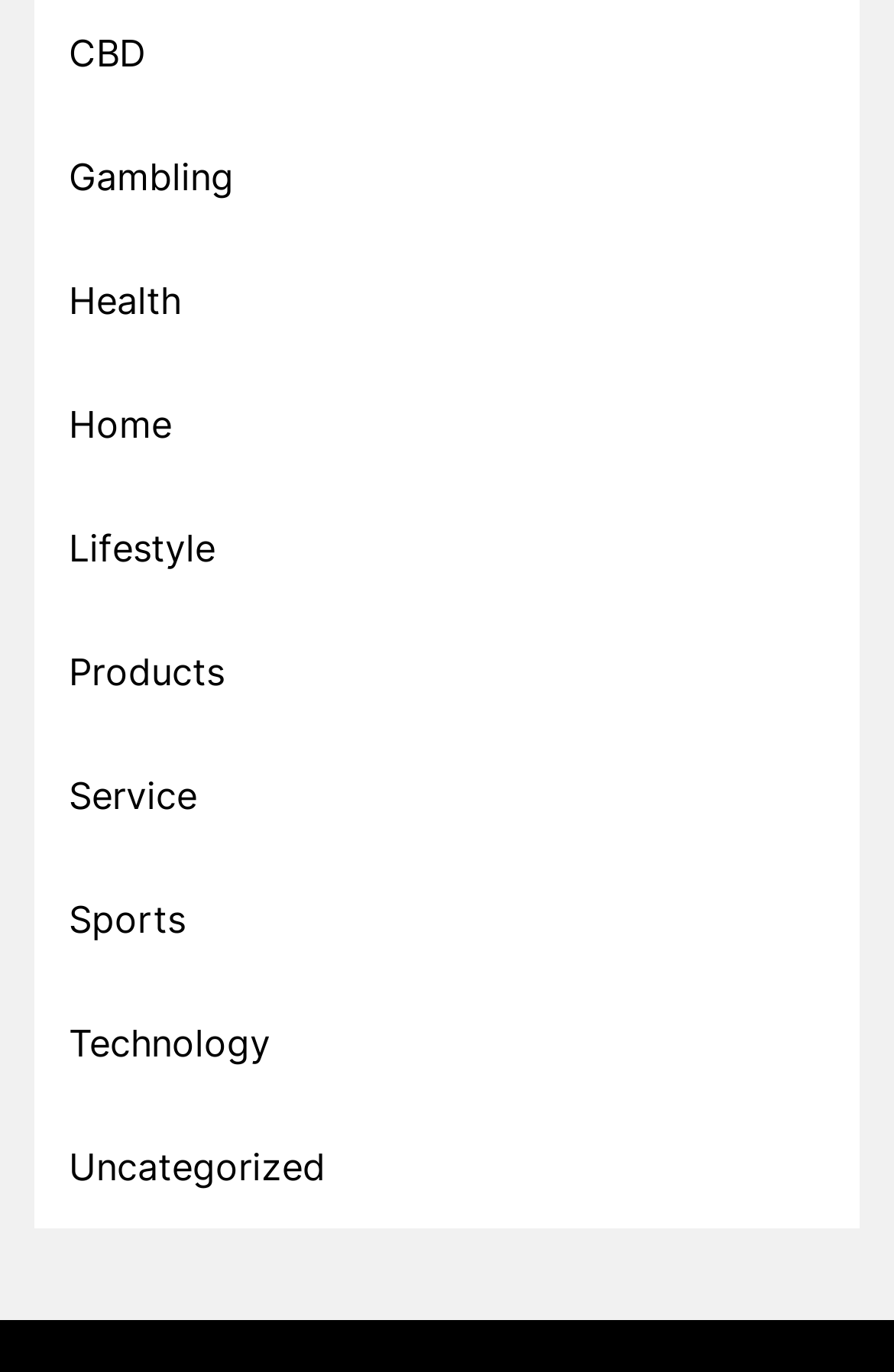Identify the bounding box coordinates for the region of the element that should be clicked to carry out the instruction: "click on CBD". The bounding box coordinates should be four float numbers between 0 and 1, i.e., [left, top, right, bottom].

[0.077, 0.018, 0.164, 0.058]